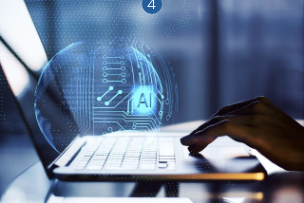Answer in one word or a short phrase: 
What color is used to reinforce the concept of connectivity?

Blue